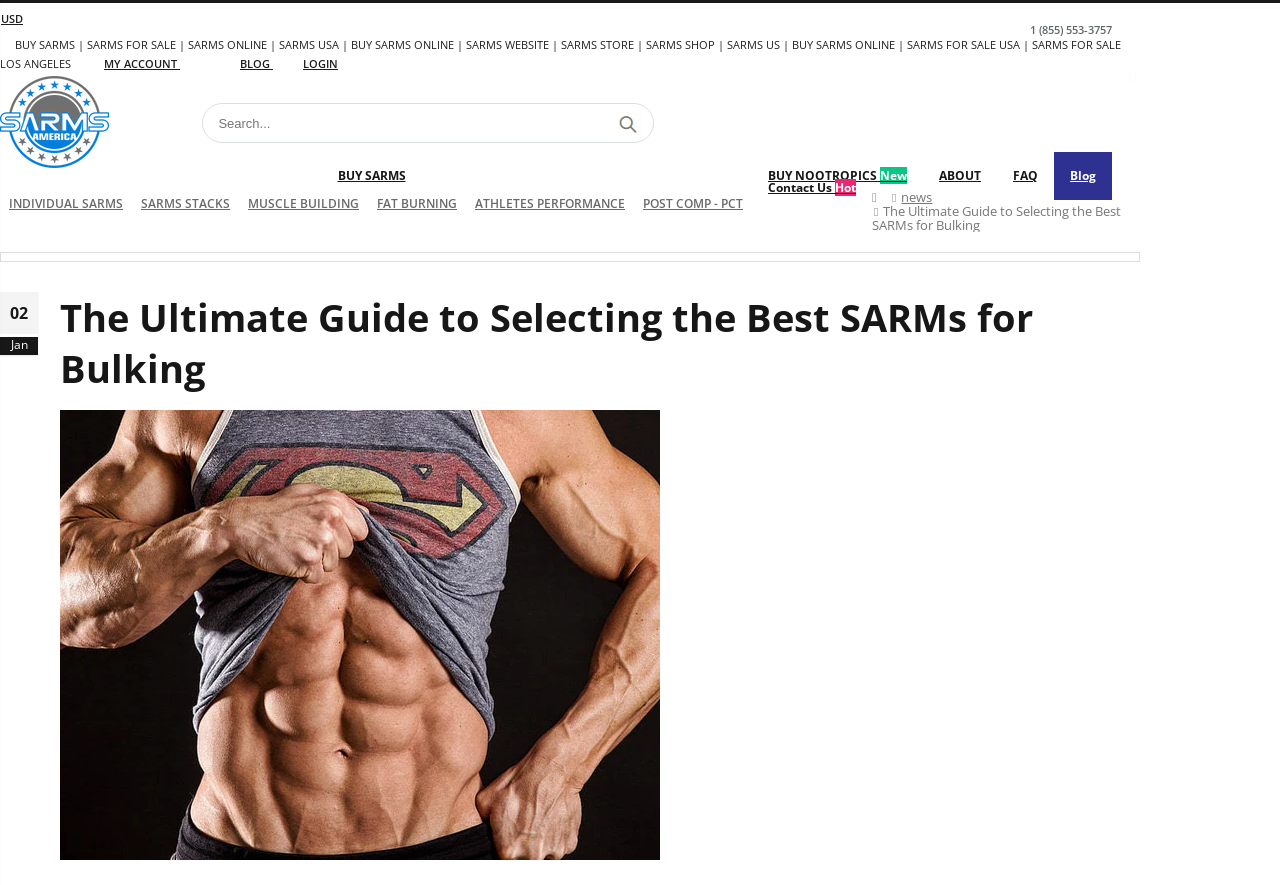Locate the bounding box coordinates of the element's region that should be clicked to carry out the following instruction: "Learn about individual SARMs". The coordinates need to be four float numbers between 0 and 1, i.e., [left, top, right, bottom].

[0.003, 0.21, 0.1, 0.251]